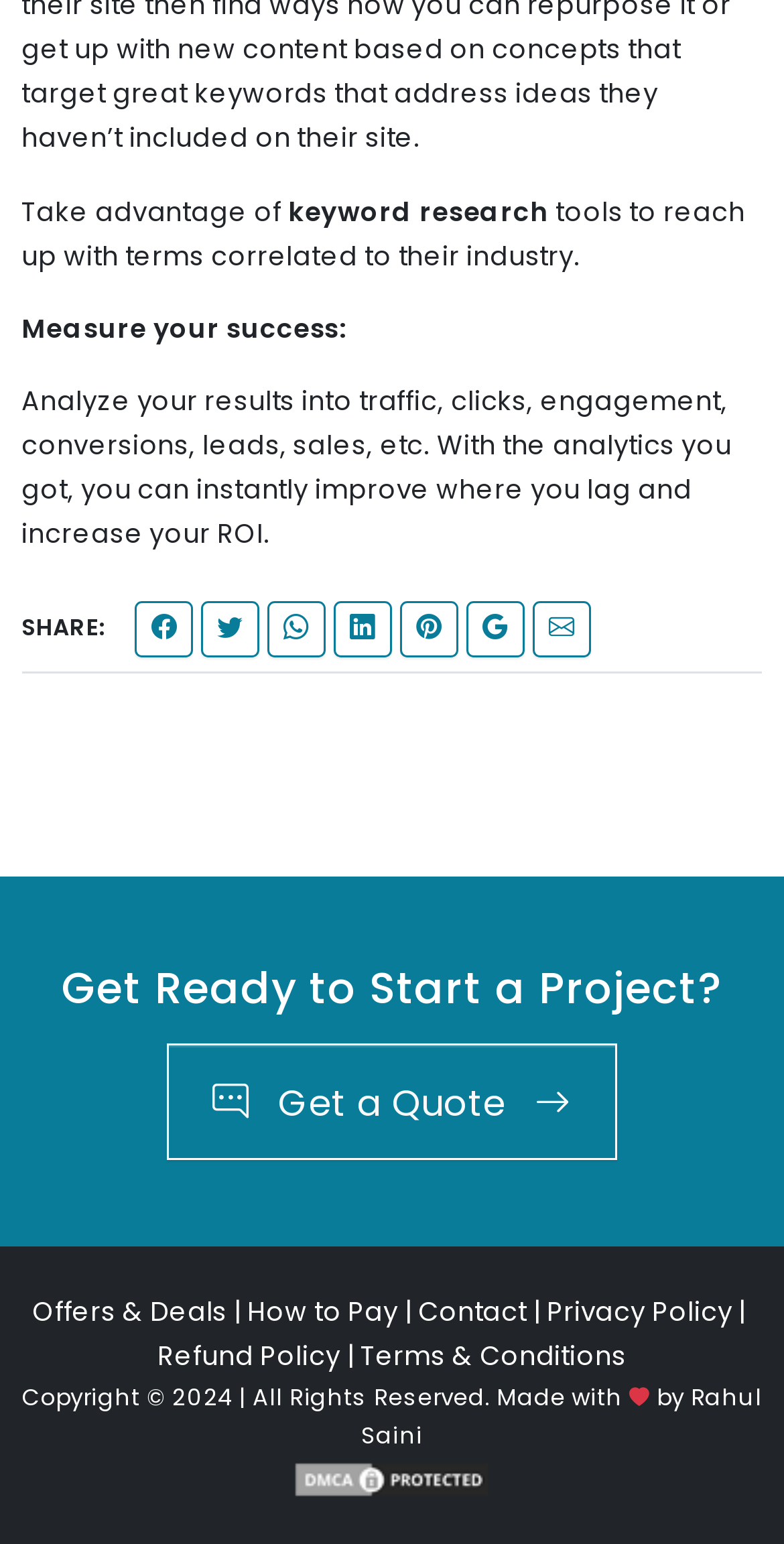Identify the bounding box of the HTML element described as: "Contact".

[0.533, 0.836, 0.672, 0.864]